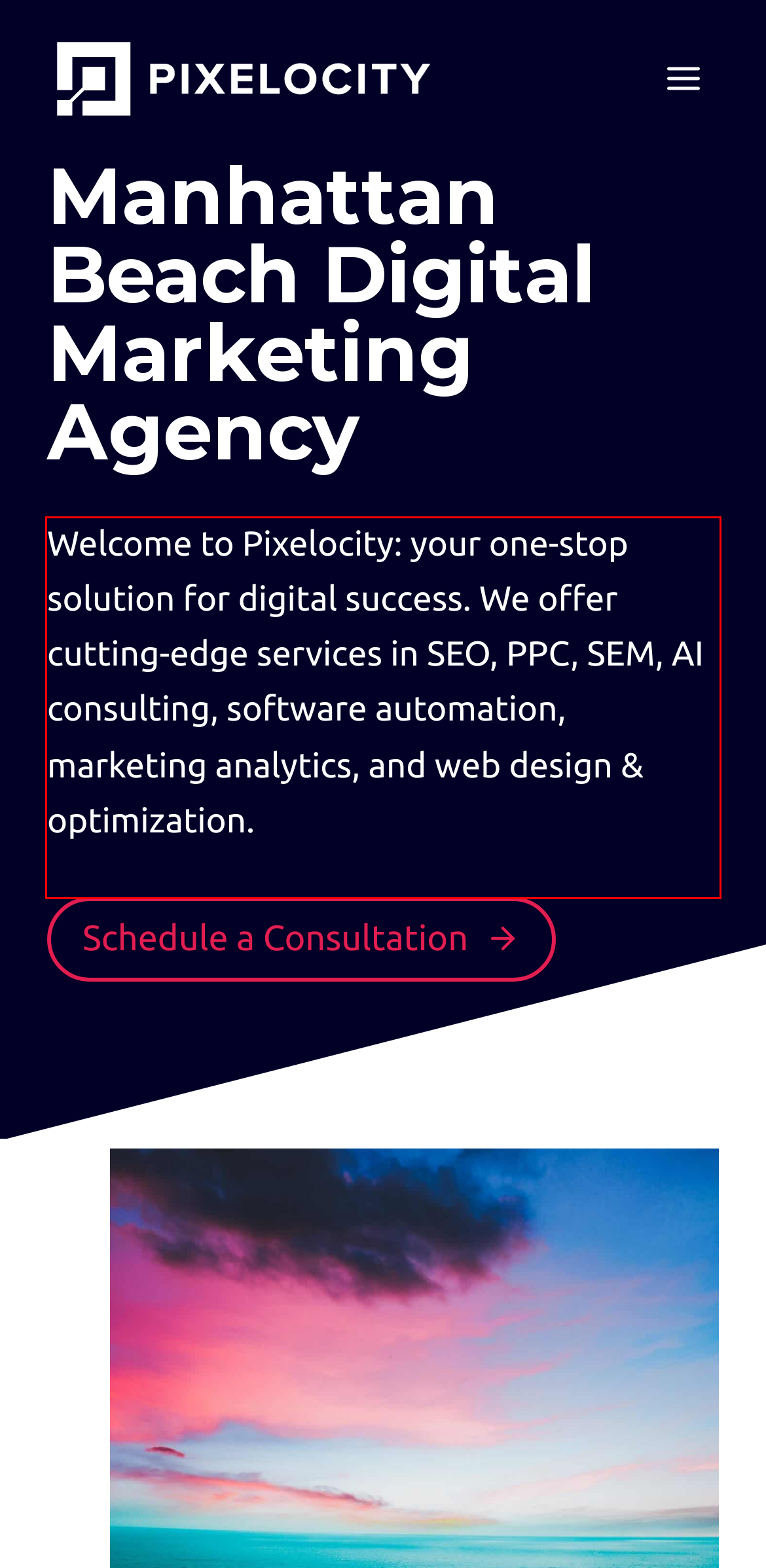Look at the screenshot of the webpage, locate the red rectangle bounding box, and generate the text content that it contains.

Welcome to Pixelocity: your one-stop solution for digital success. We offer cutting-edge services in SEO, PPC, SEM, AI consulting, software automation, marketing analytics, and web design & optimization.